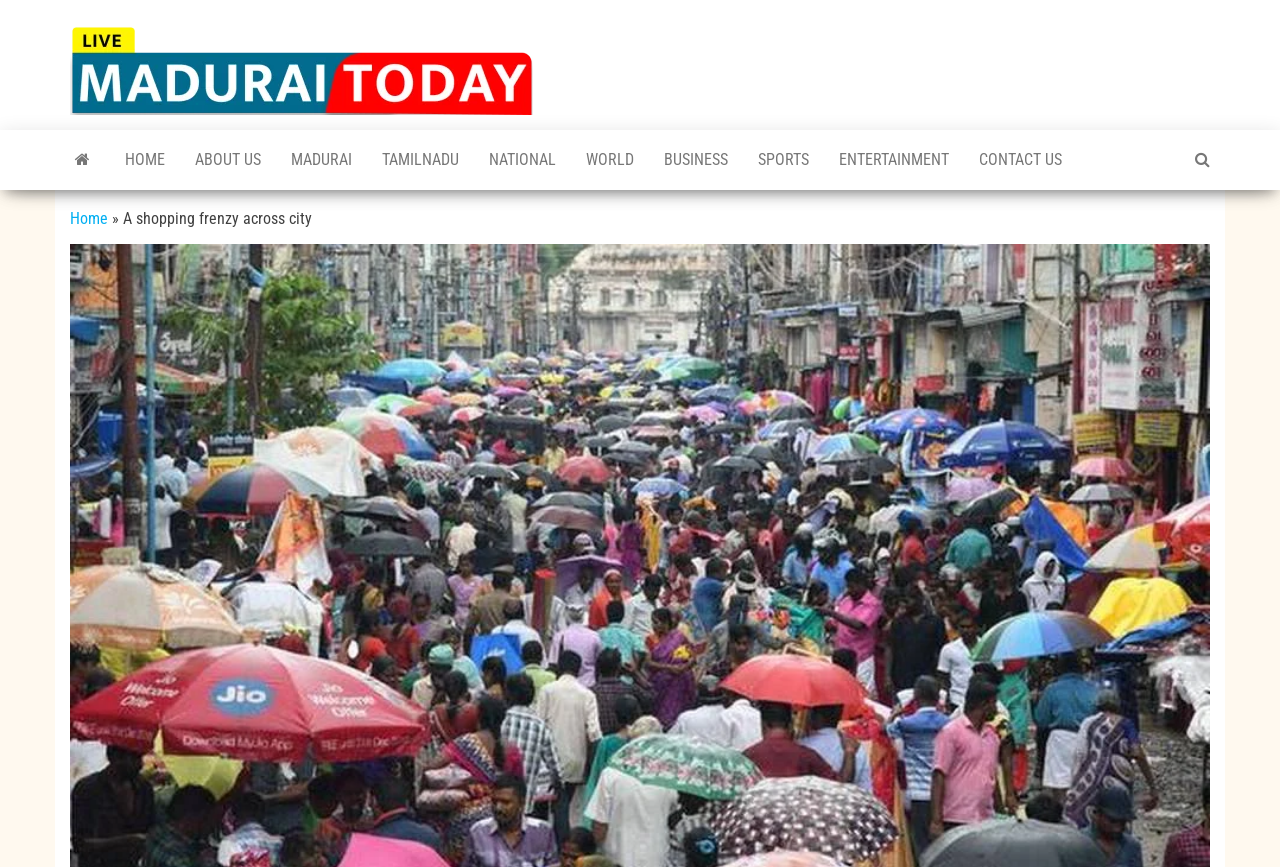Refer to the image and provide an in-depth answer to the question:
What is the title of the current article?

I found the answer by looking at the static text element 'A shopping frenzy across city' which is located below the link 'Home'.